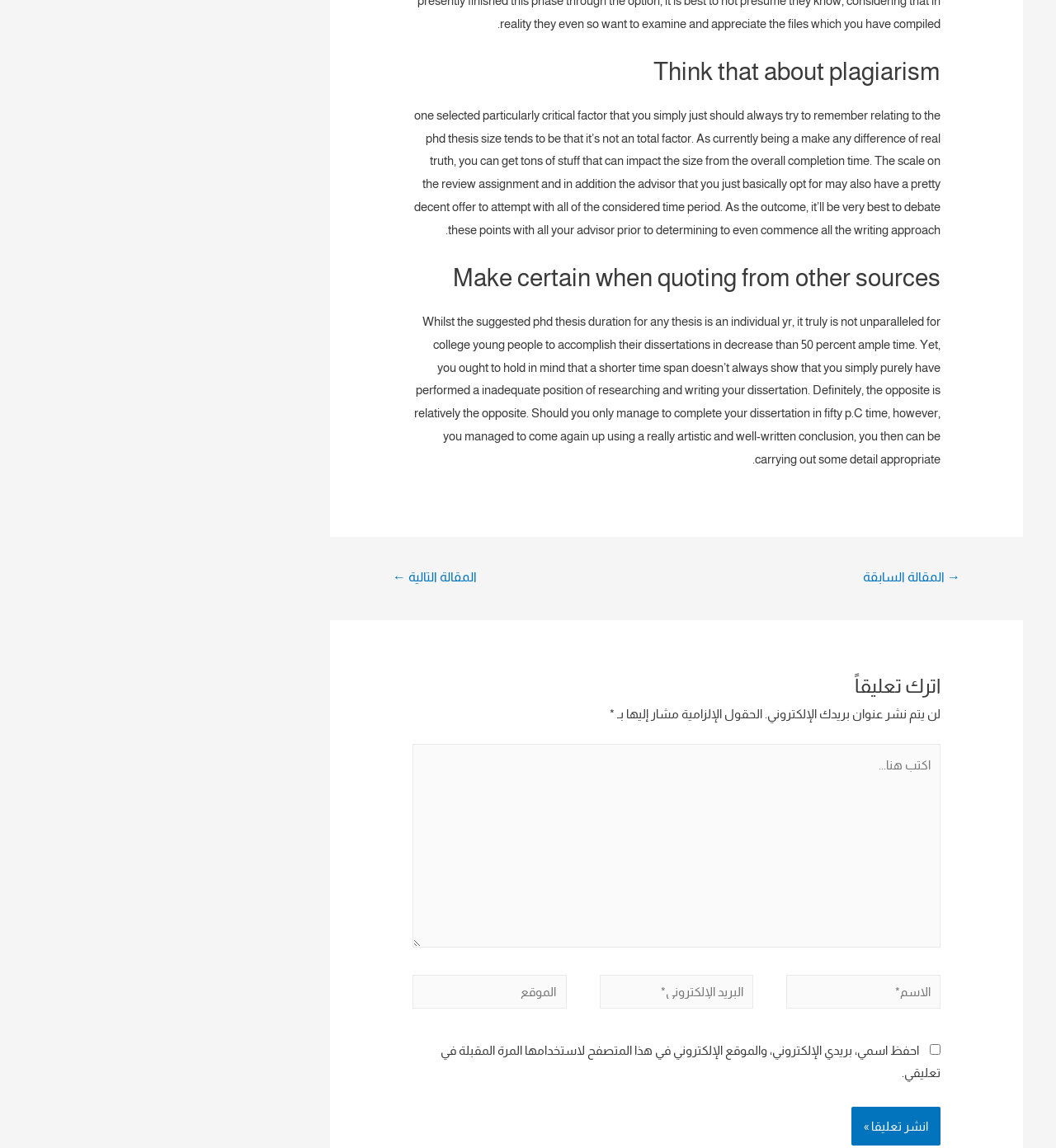Find the bounding box coordinates of the UI element according to this description: "parent_node: الموقع name="url" placeholder="الموقع"".

[0.391, 0.849, 0.536, 0.879]